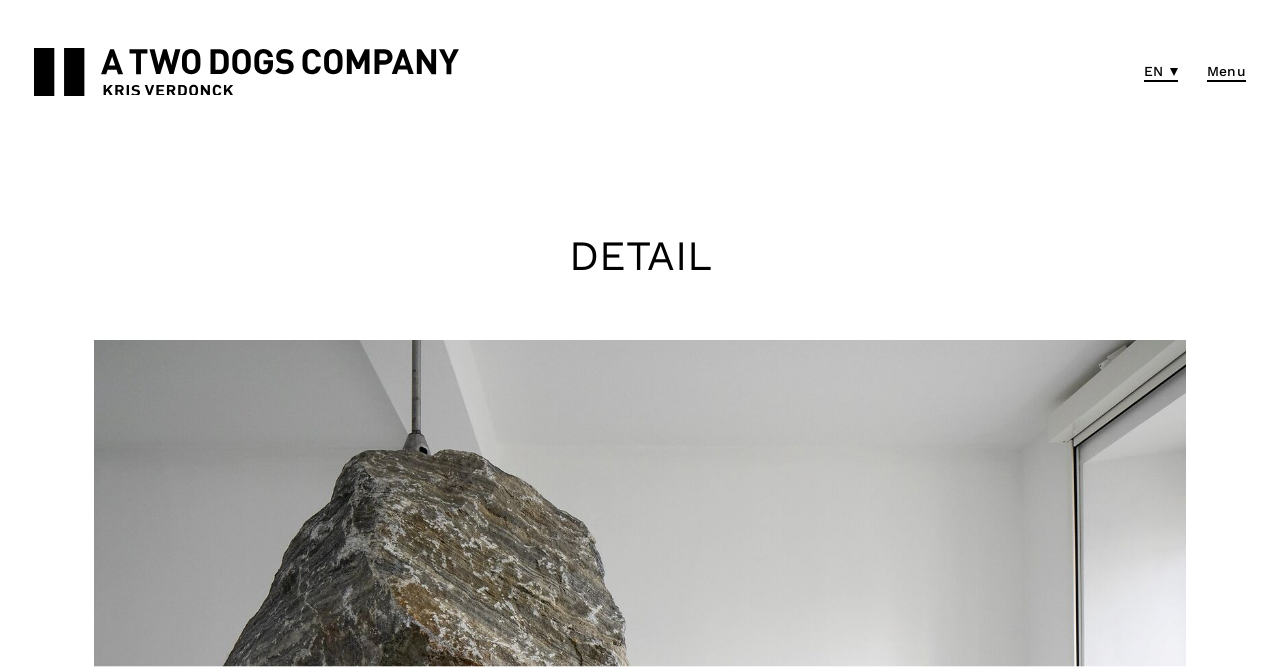Can you look at the image and give a comprehensive answer to the question:
What is the contact email of the company?

The contact email of the company can be found in the link element with the text 'contact@atdc.be' which is located at the bottom of the page.